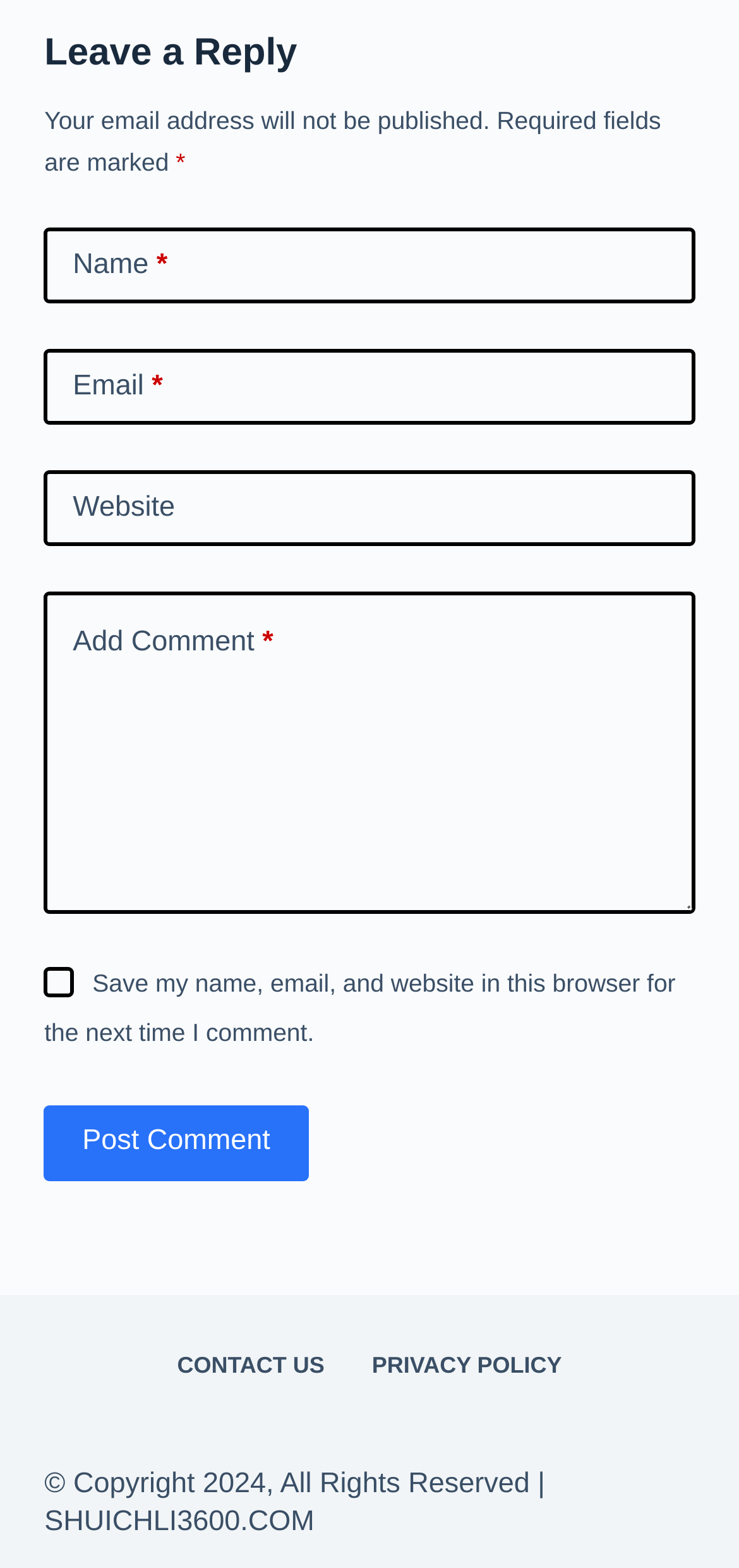What is the purpose of the checkbox?
Based on the visual information, provide a detailed and comprehensive answer.

The checkbox is located below the comment text box and is labeled 'Save my name, email, and website in this browser for the next time I comment.' This suggests that its purpose is to save the user's comment information for future use.